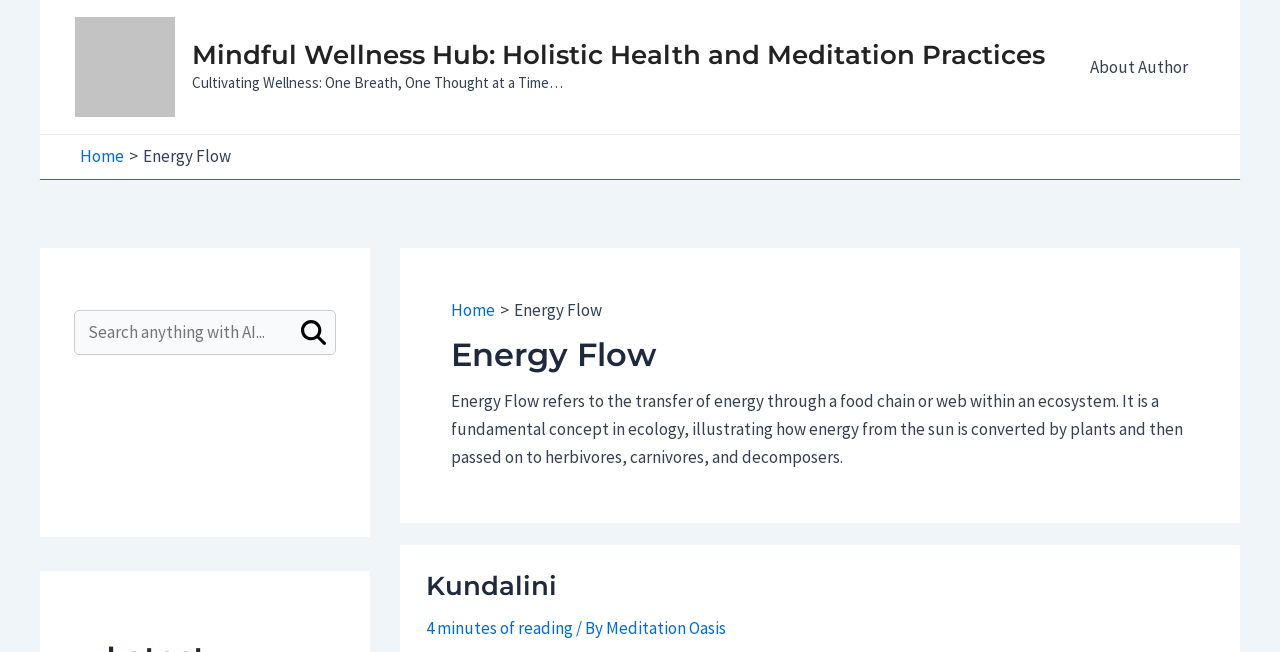Use a single word or phrase to answer the question:
What is the name of the author?

Meditation Oasis